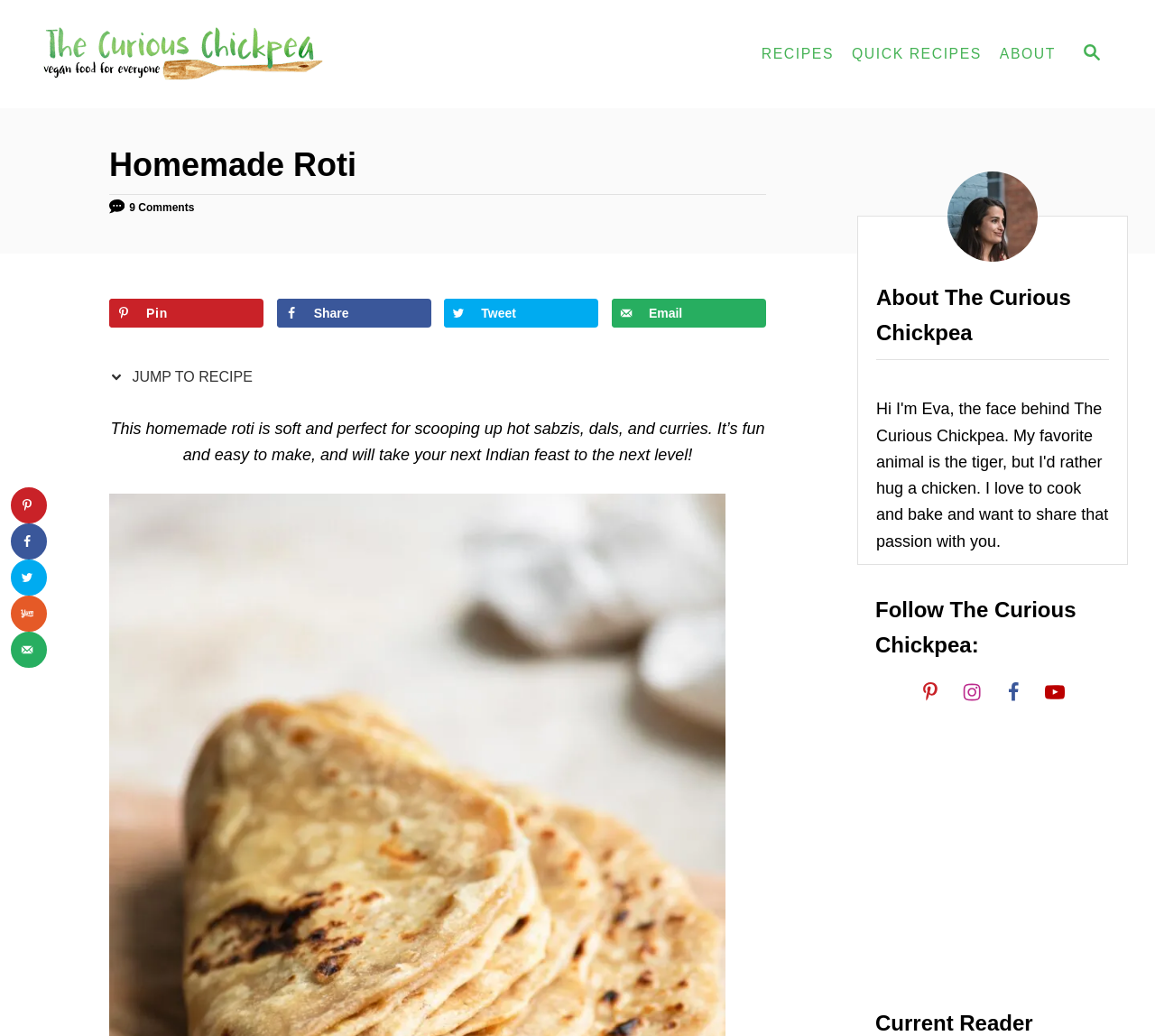Find the bounding box coordinates of the area to click in order to follow the instruction: "Search for recipes".

[0.922, 0.031, 0.969, 0.074]